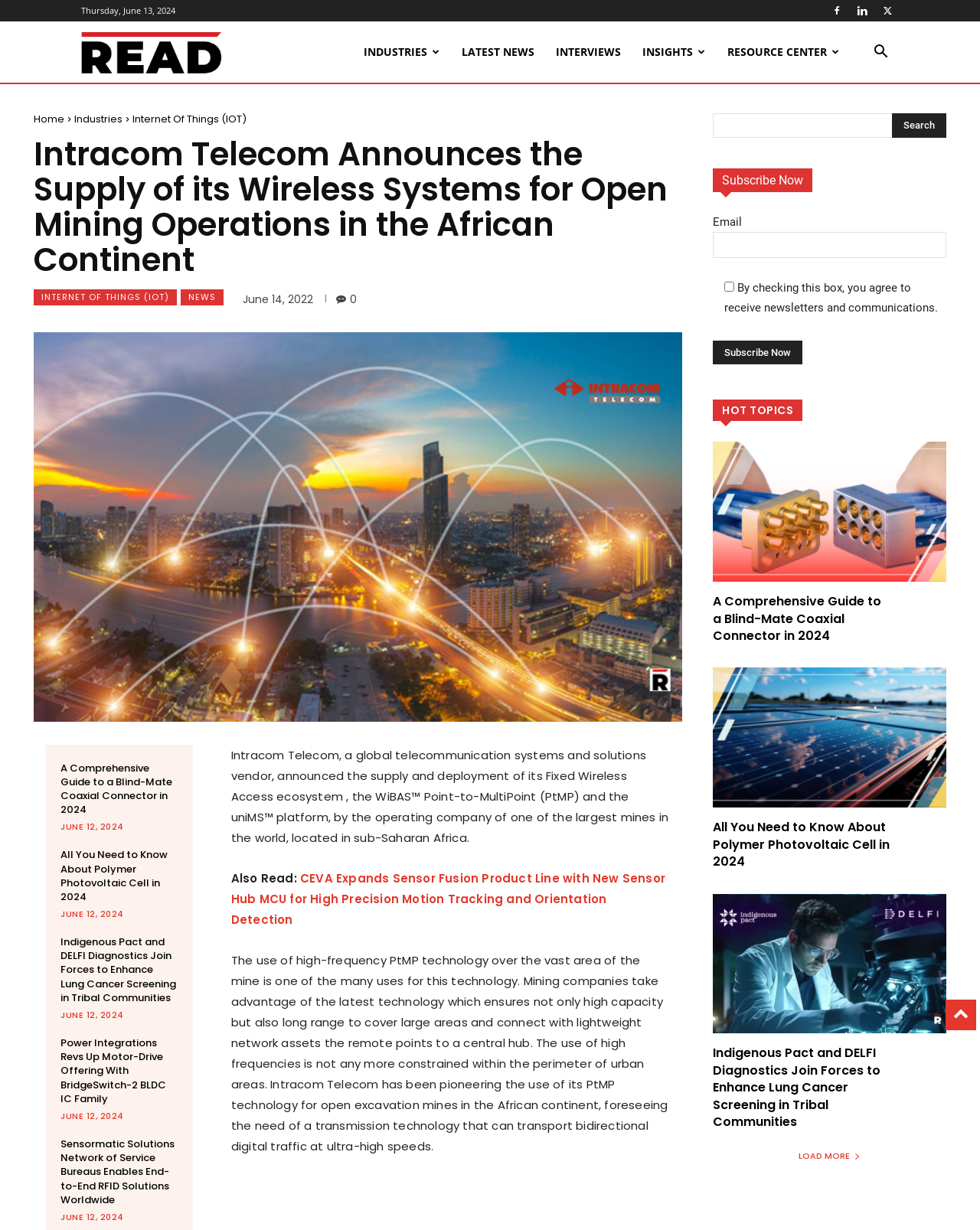Locate the bounding box coordinates of the area that needs to be clicked to fulfill the following instruction: "Read the article about Blind-Mate Coaxial Connector". The coordinates should be in the format of four float numbers between 0 and 1, namely [left, top, right, bottom].

[0.727, 0.482, 0.91, 0.524]